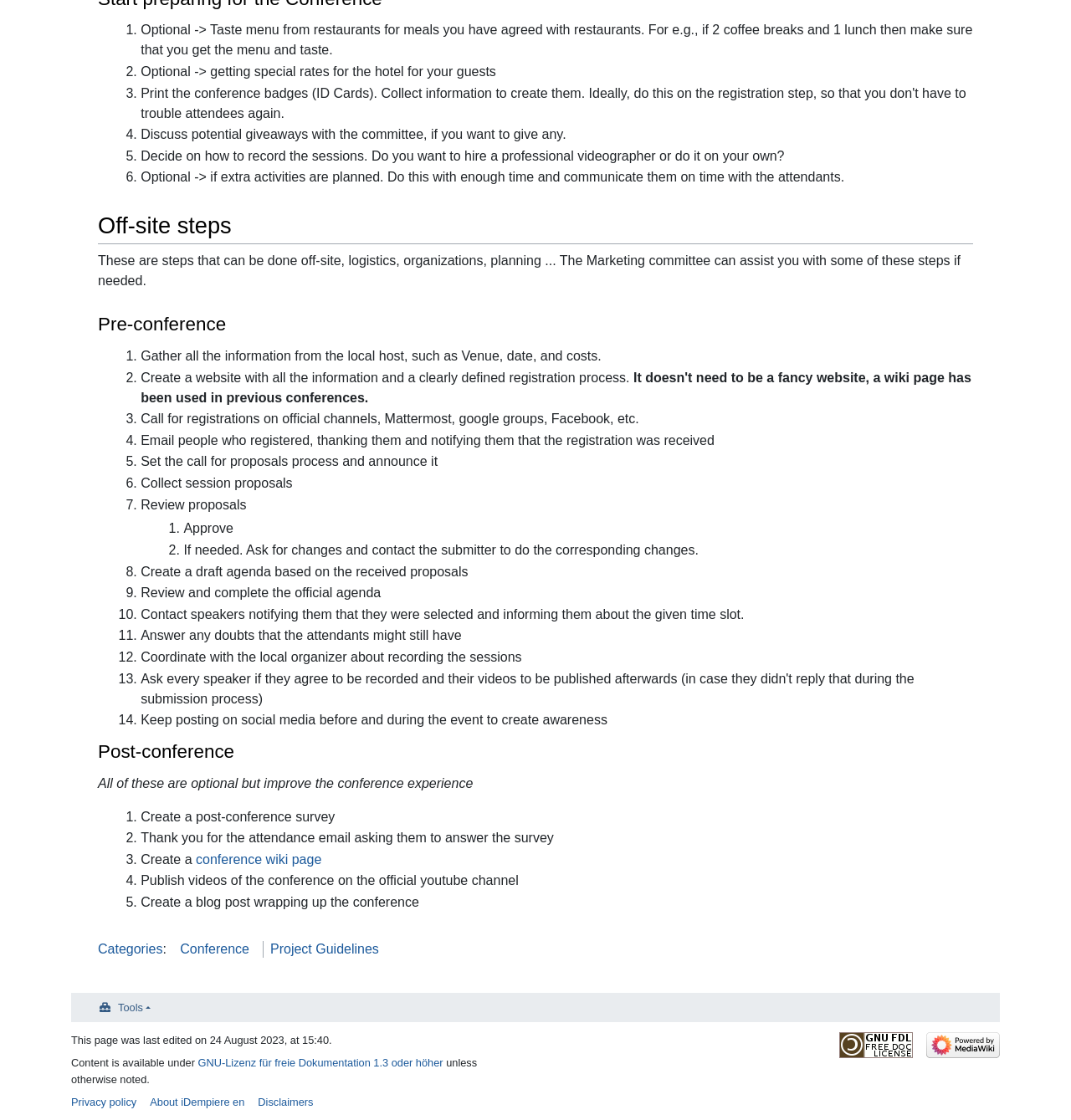Please mark the bounding box coordinates of the area that should be clicked to carry out the instruction: "Visit the 'conference wiki page'".

[0.183, 0.761, 0.3, 0.774]